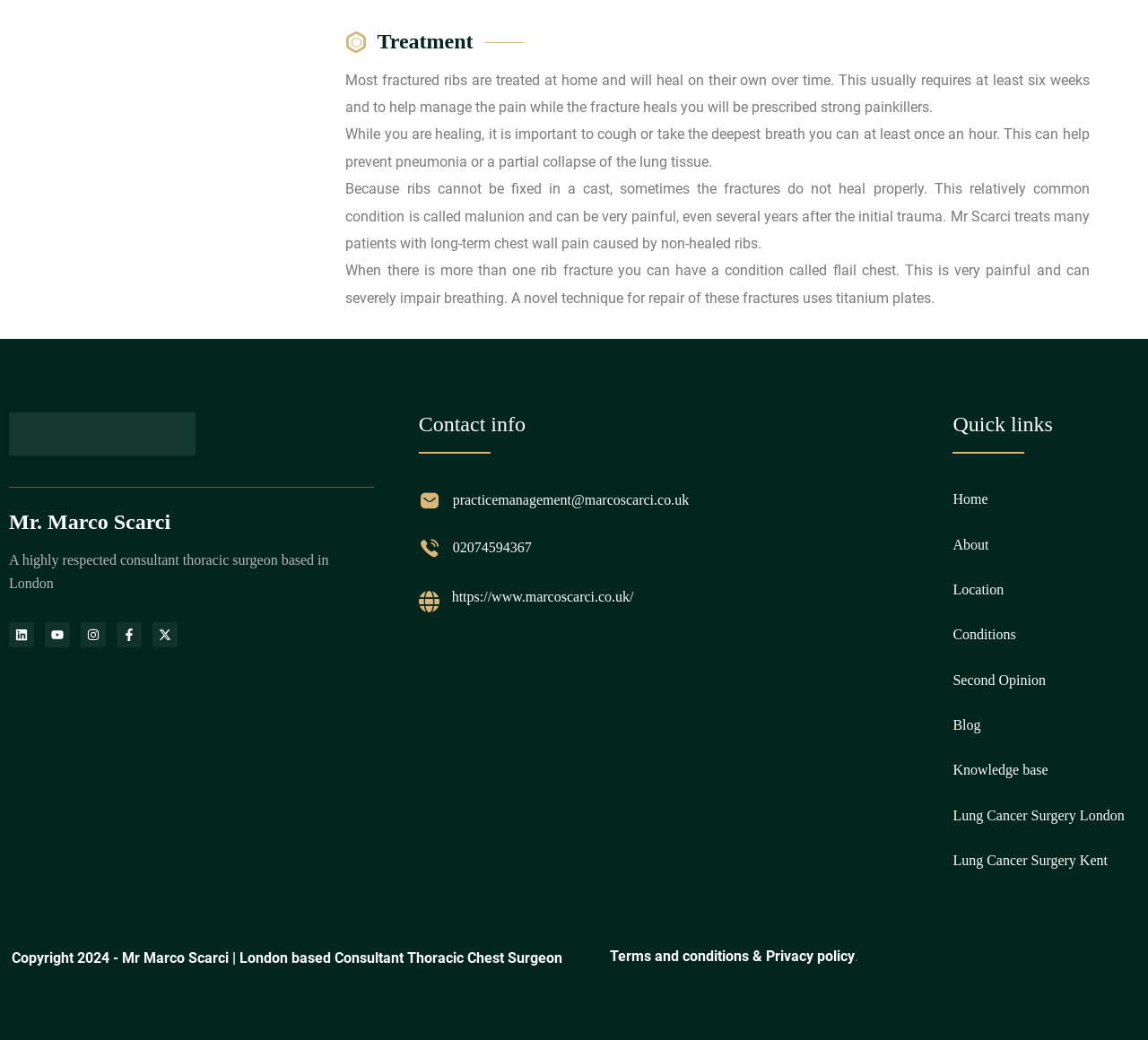What is the condition called when there is more than one rib fracture?
Please answer the question with a detailed response using the information from the screenshot.

The condition called when there is more than one rib fracture is mentioned in the StaticText element with the text 'When there is more than one rib fracture you can have a condition called flail chest. This is very painful and can severely impair breathing.'.